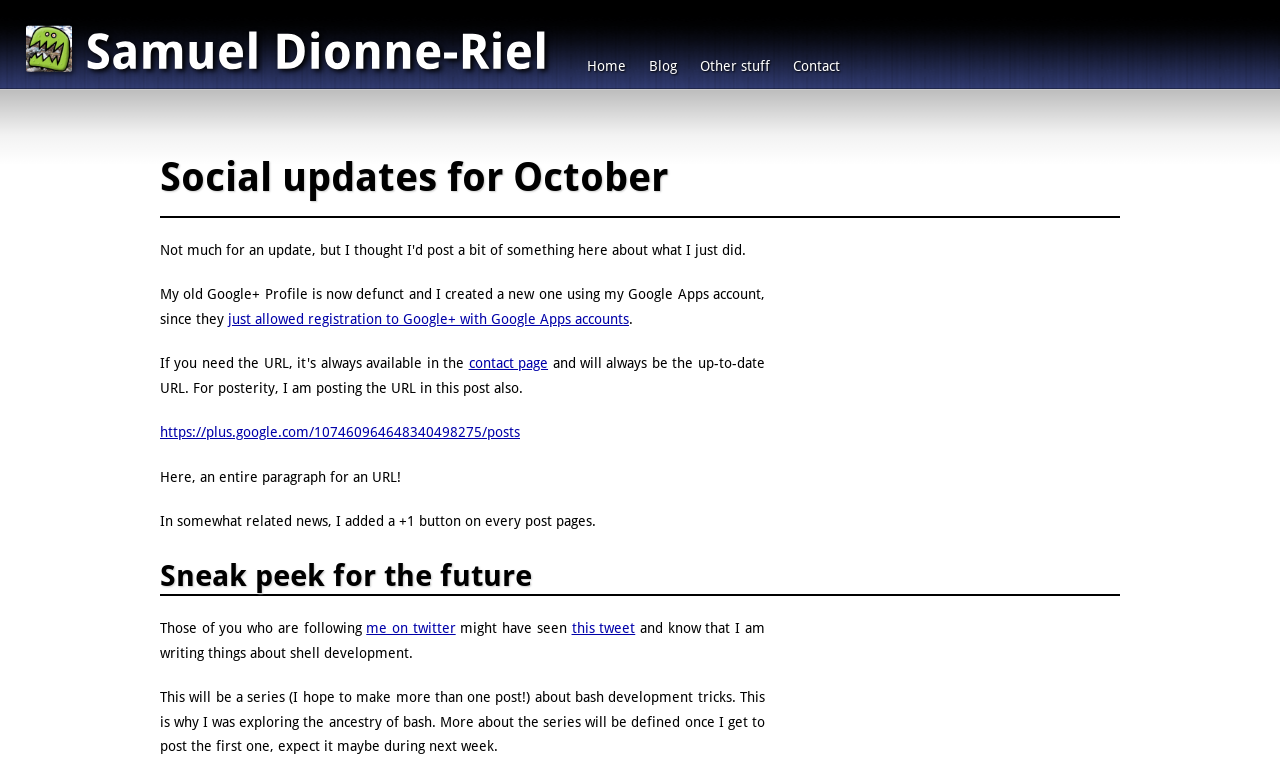Please specify the bounding box coordinates for the clickable region that will help you carry out the instruction: "contact Samuel Dionne-Riel".

[0.611, 0.068, 0.664, 0.099]